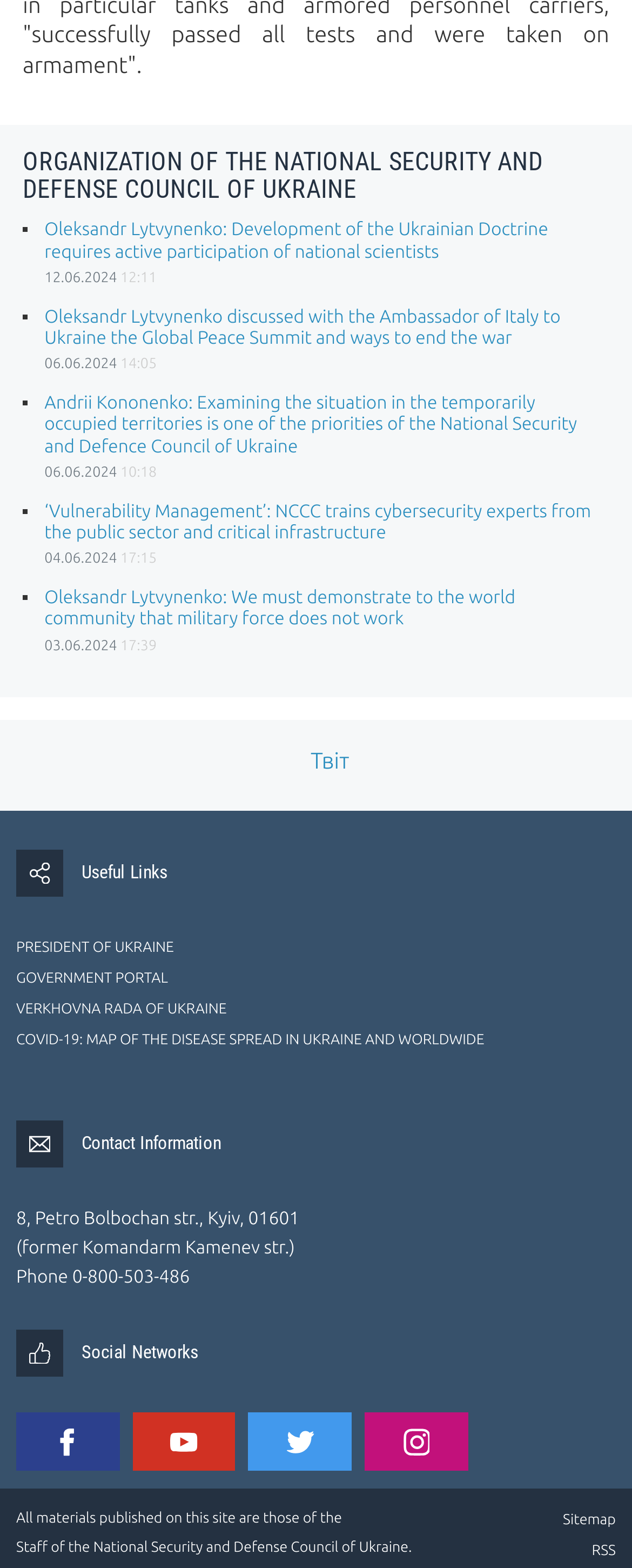Please identify the bounding box coordinates of the area that needs to be clicked to follow this instruction: "Read the news 'Oleksandr Lytvynenko: Development of the Ukrainian Doctrine requires active participation of national scientists'".

[0.07, 0.141, 0.867, 0.167]